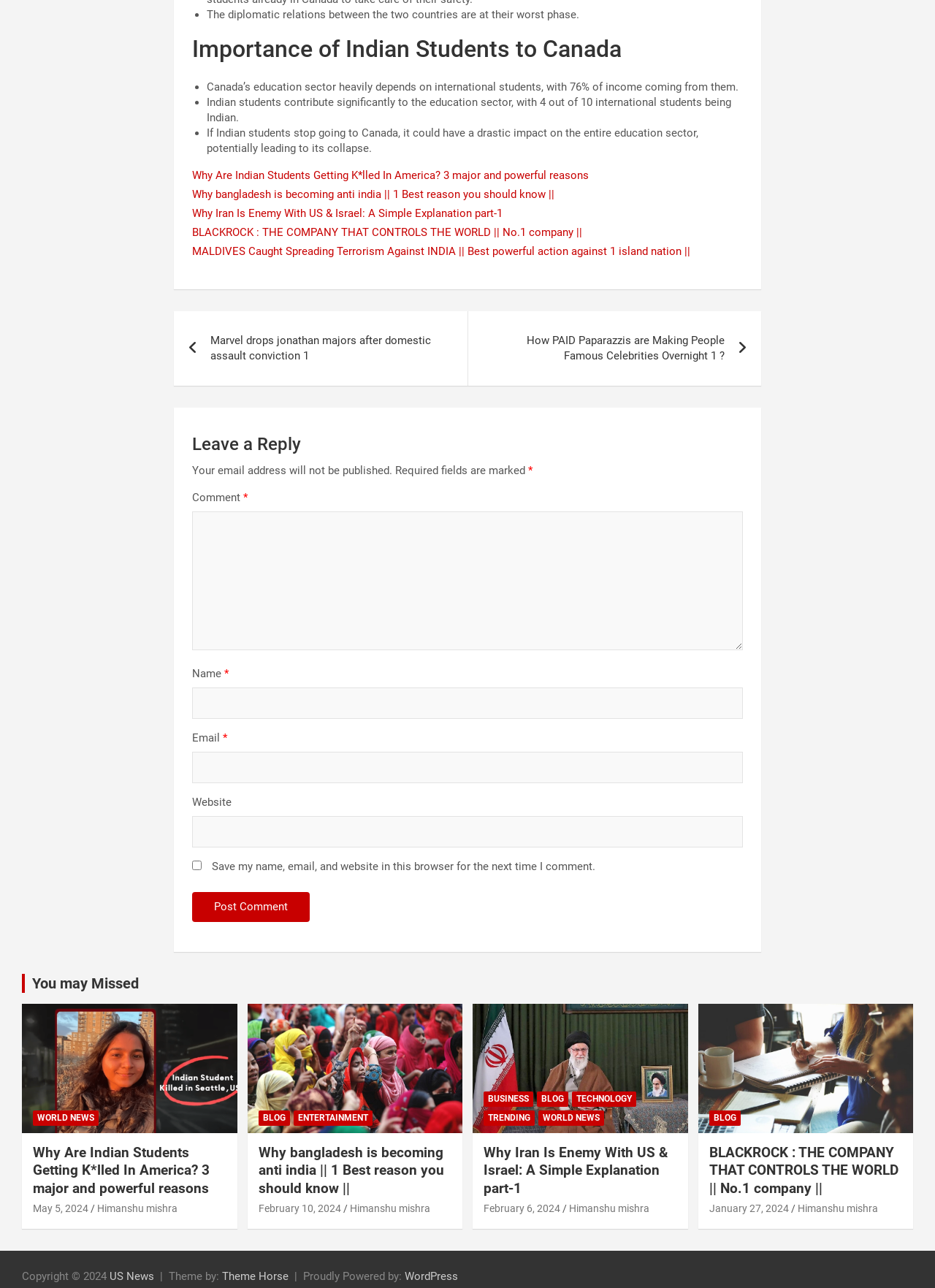How many links are there in the 'You may Missed' section?
Give a one-word or short phrase answer based on the image.

5